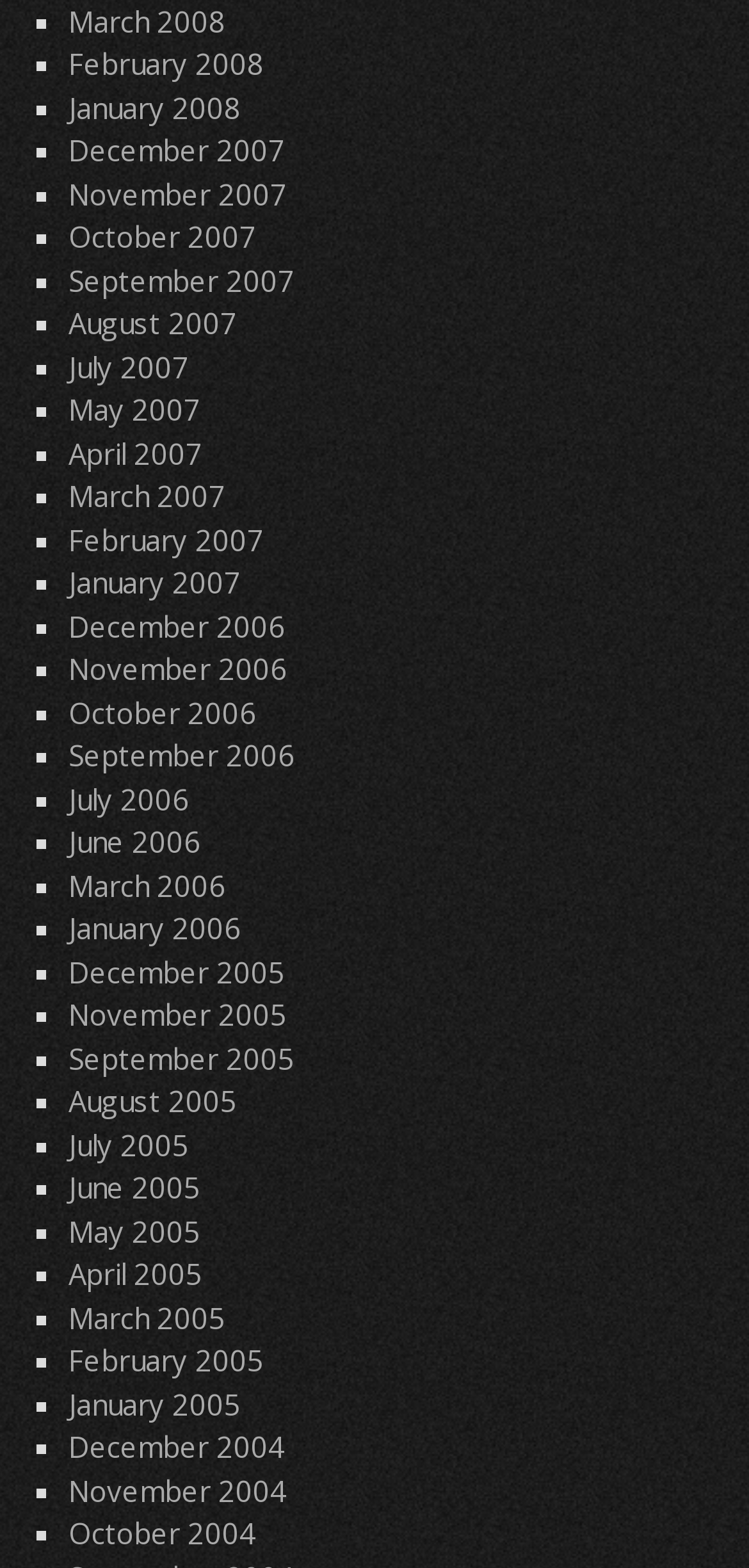Identify the bounding box coordinates of the clickable region necessary to fulfill the following instruction: "Click on March 2008". The bounding box coordinates should be four float numbers between 0 and 1, i.e., [left, top, right, bottom].

[0.091, 0.001, 0.302, 0.025]